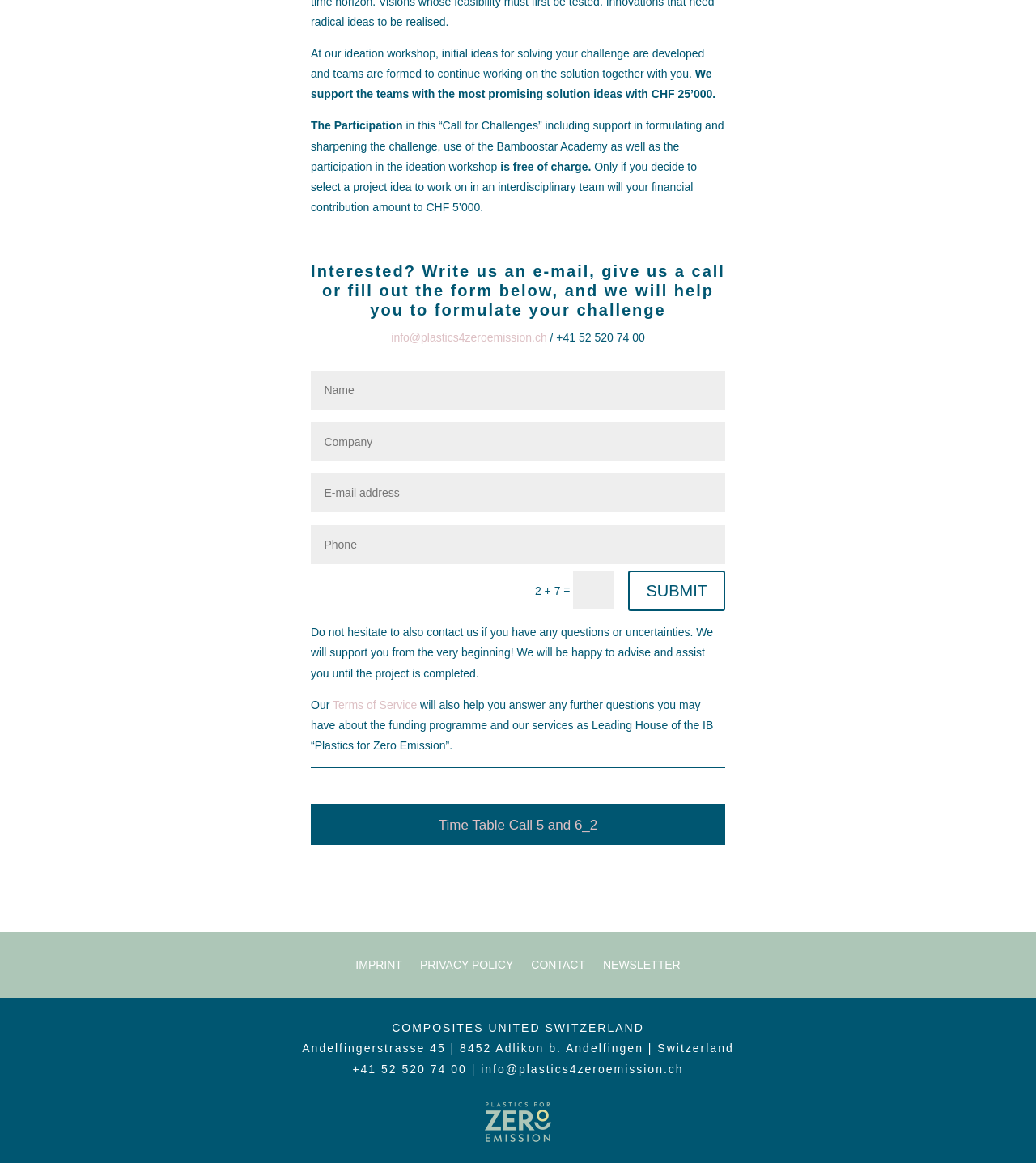Please identify the bounding box coordinates of the area that needs to be clicked to follow this instruction: "Click the 'Technology' link".

None